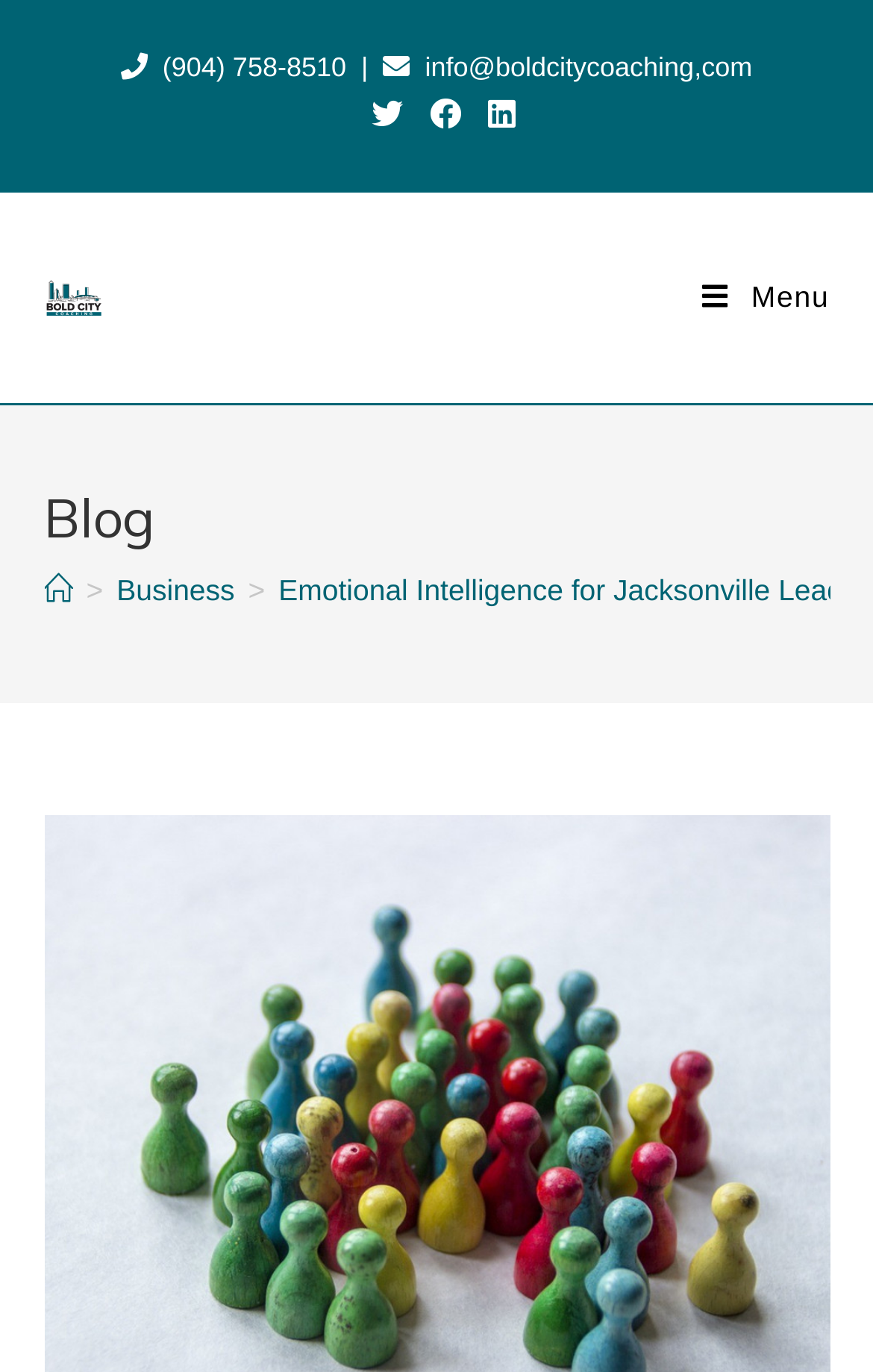Using the information in the image, give a detailed answer to the following question: What is the logo on the top left?

I looked at the top left section of the webpage and found an image element with the description 'Bold City Coaching favicon logo', which is likely the logo of the company.